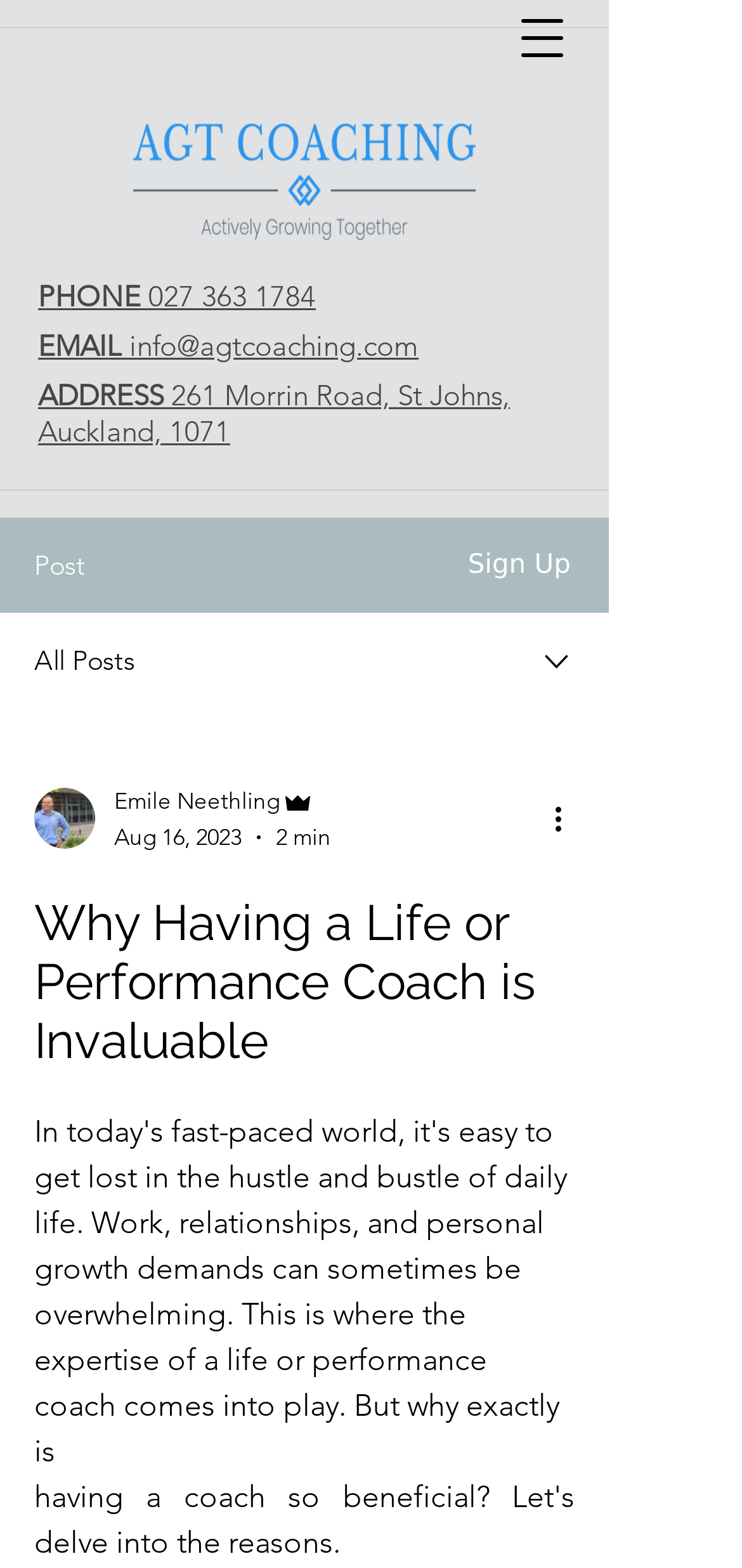Write an exhaustive caption that covers the webpage's main aspects.

The webpage appears to be a blog or article page from AGT Coaching, with a focus on the importance of having a life or performance coach. At the top left corner, there is a logo of AGT Coaching, accompanied by a navigation menu button. Below the logo, there are three headings displaying the company's address, email, and phone number.

On the top right side, there are three static text elements: "Post", "Sign Up", and "All Posts". Next to "All Posts", there is a small image. Below these elements, there is a combobox with a dropdown menu, which contains the writer's picture, name, and role, as well as the date and reading time of the article.

The main content of the page is a heading that reads "Why Having a Life or Performance Coach is Invaluable", which takes up a significant portion of the page. There is also a "More actions" button at the bottom right corner of the page, accompanied by a small image.

Overall, the webpage has a simple and clean layout, with a focus on presenting the article's content and providing some basic navigation and information about the company.